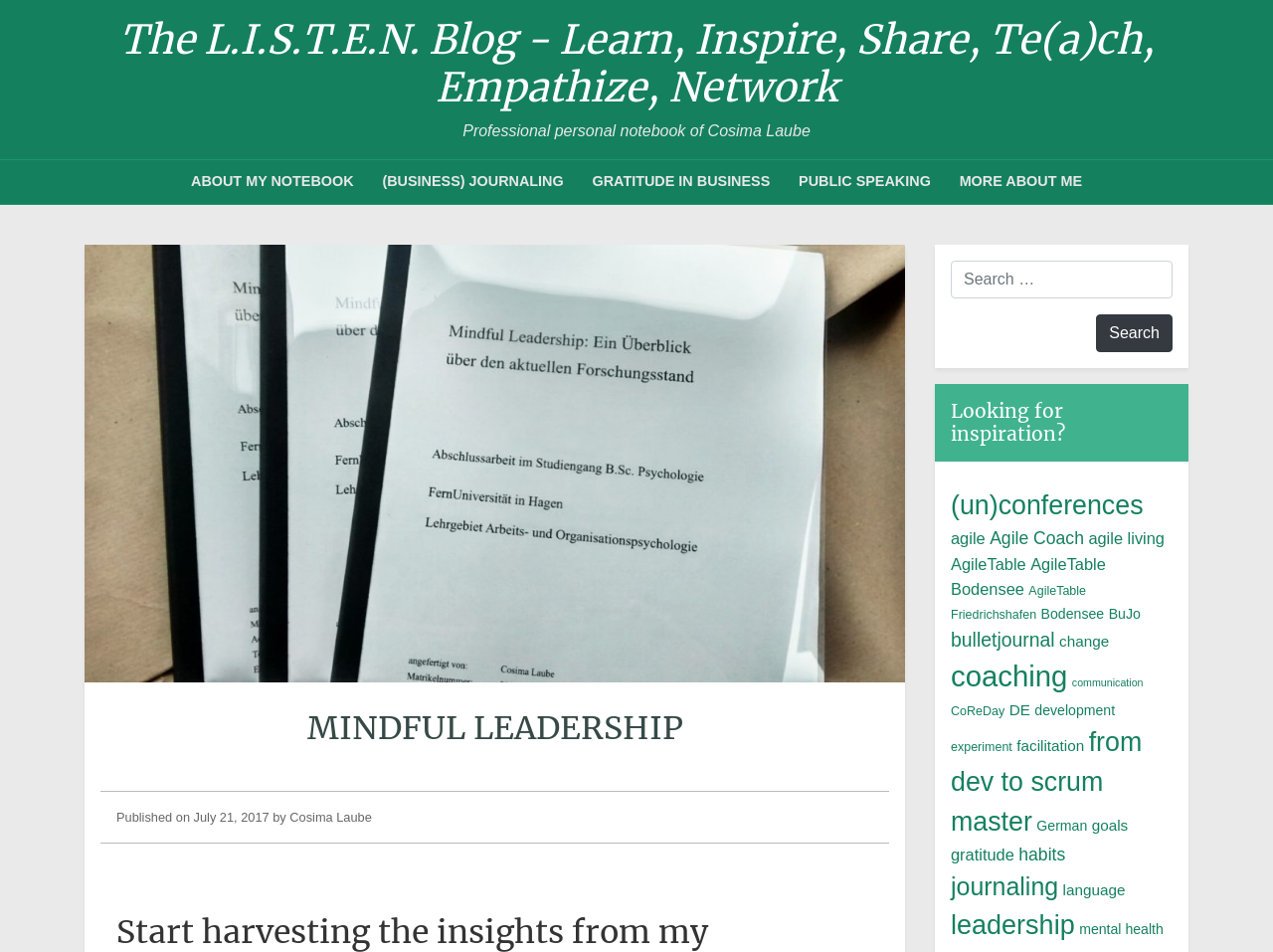What is the name of the blog?
Using the picture, provide a one-word or short phrase answer.

The L.I.S.T.E.N. Blog